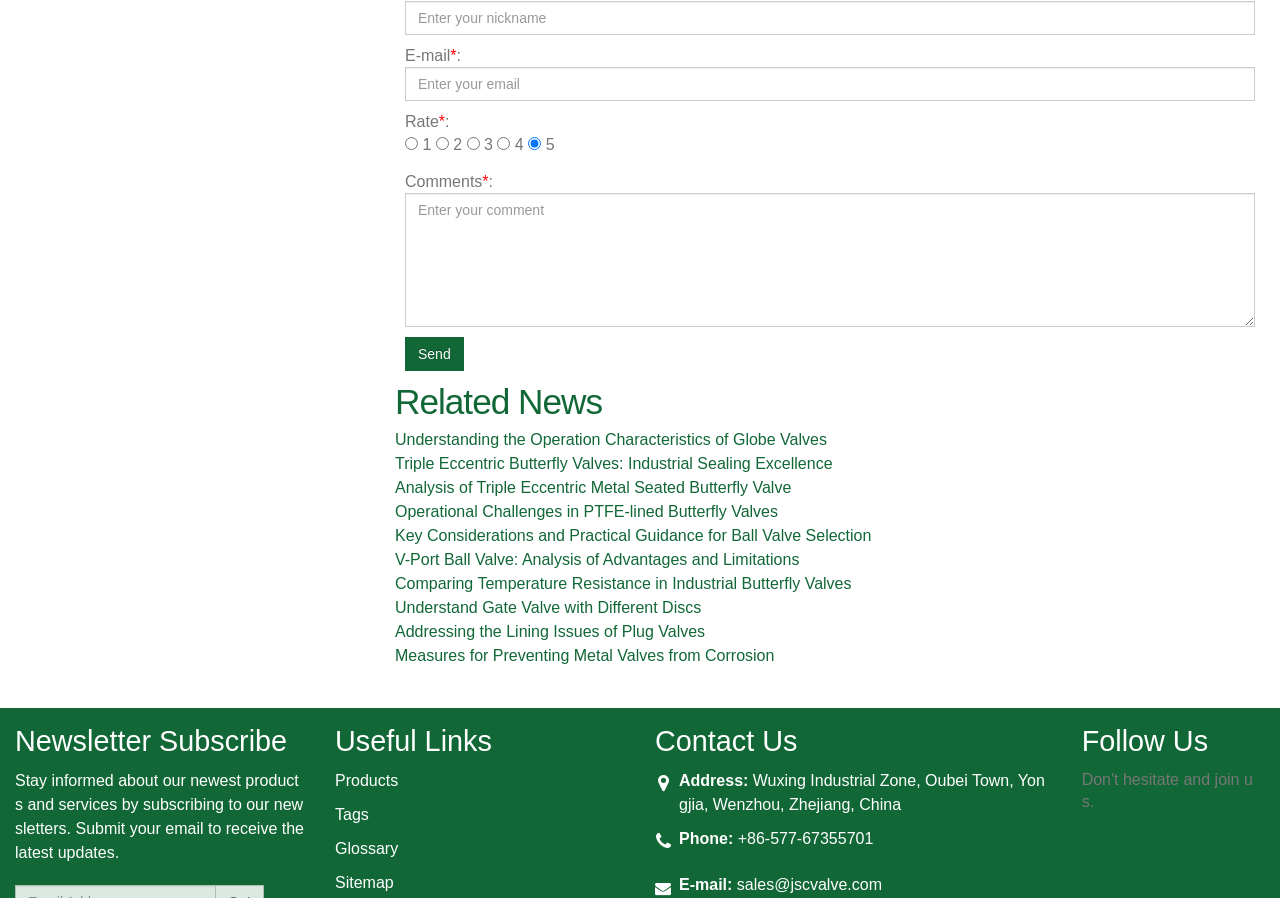Determine the bounding box coordinates for the clickable element required to fulfill the instruction: "Enter your nickname". Provide the coordinates as four float numbers between 0 and 1, i.e., [left, top, right, bottom].

[0.316, 0.001, 0.98, 0.039]